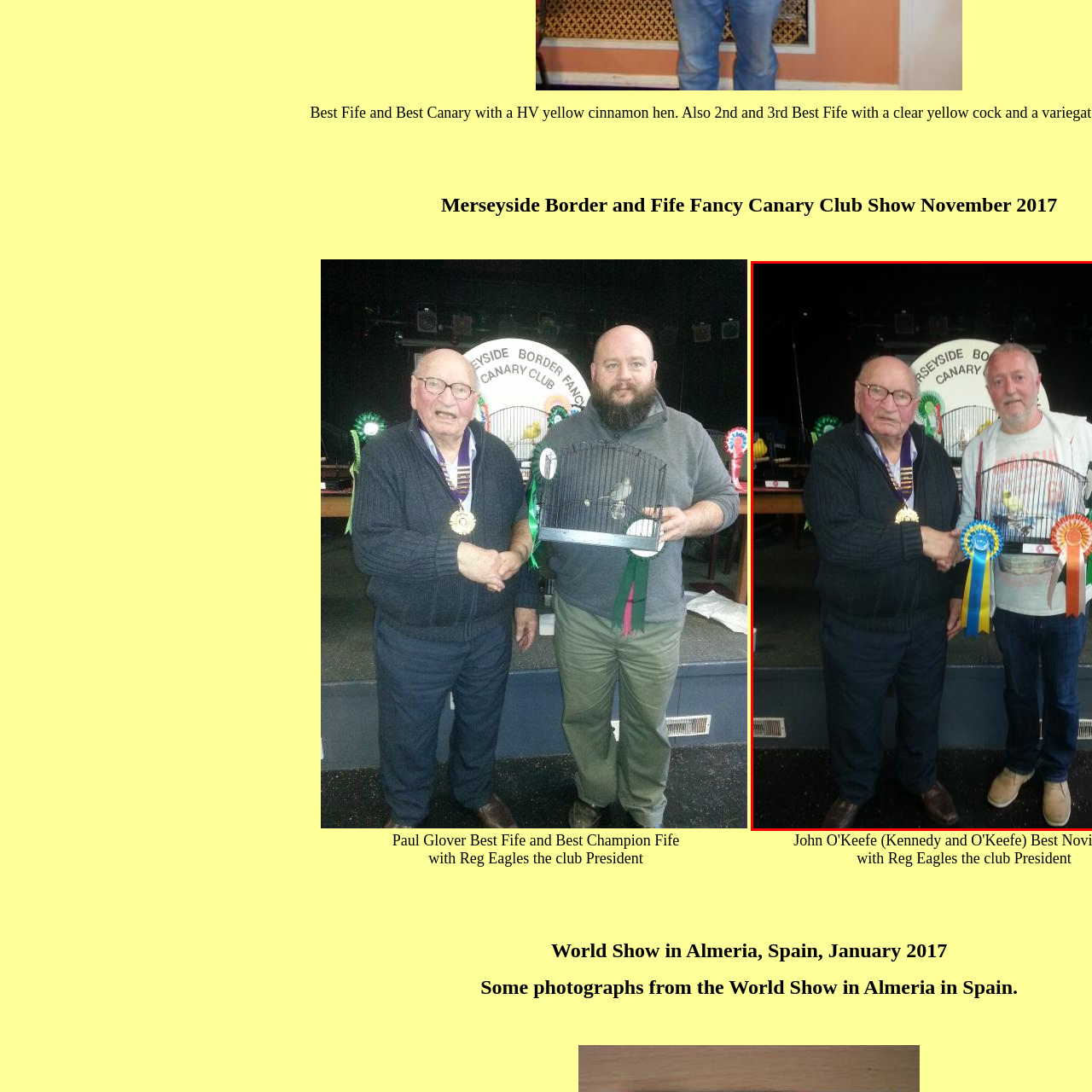Give a detailed account of the scene depicted within the red boundary.

In this image captured at the Merseyside Border and Fife Fancy Canary Club Show in November 2017, two men are celebrating an achievement in canary breeding. On the left, an older gentleman wearing glasses and a dark sweater holds a gold medal around his neck. He is shaking hands with a younger man on the right, who is proudly displaying a cage containing a finely bred canary. The cage is adorned with colorful ribbons: a blue rosette, denoting first place, along with two additional ribbons in red and green. Behind them, the backdrop features the show's logo, and several cages with canaries can be seen on tables, reinforcing the celebratory atmosphere of the event. This moment highlights the camaraderie and achievements within the canary-breeding community.